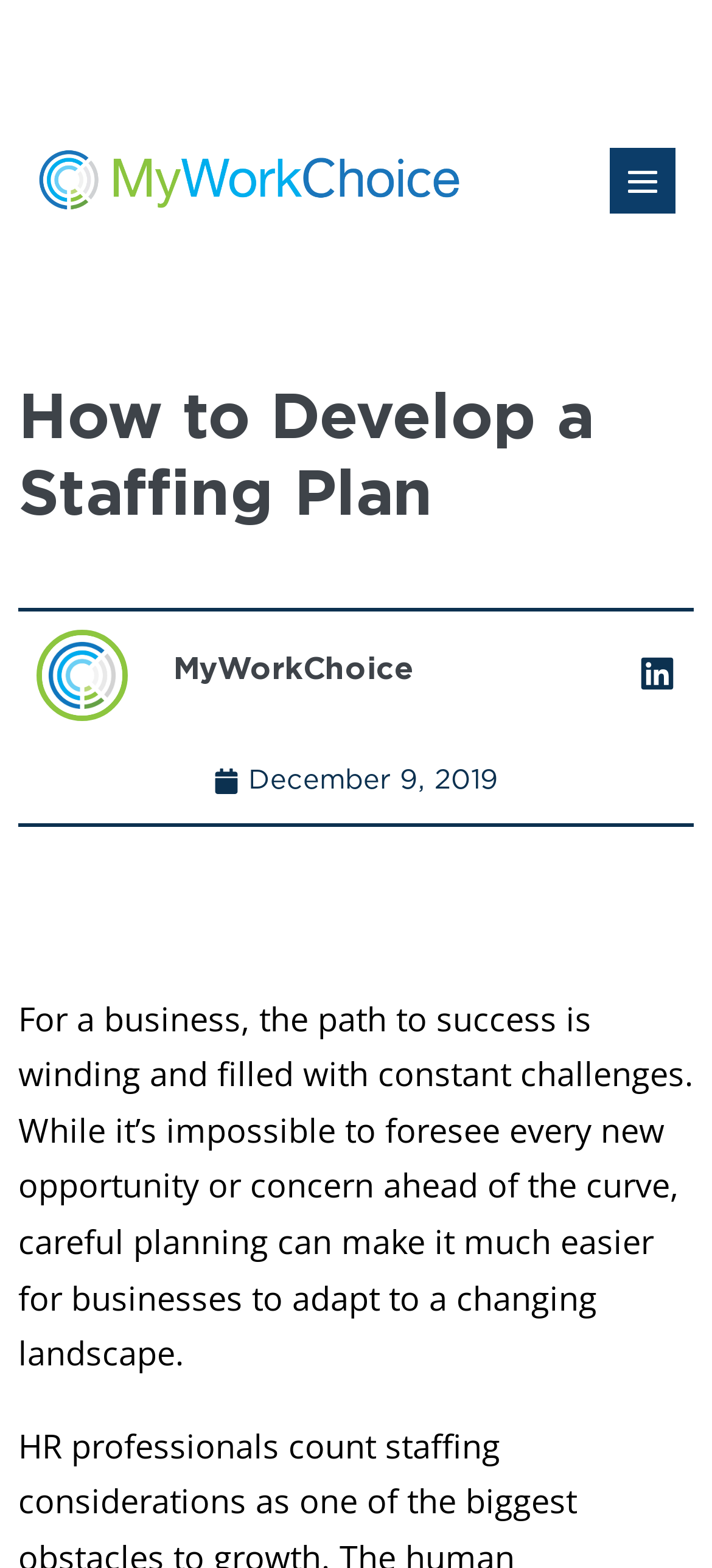Could you please study the image and provide a detailed answer to the question:
What is the date mentioned on the webpage?

The date 'December 9, 2019' is mentioned on the webpage as a link, which suggests that it might be a publication date or a relevant event date.